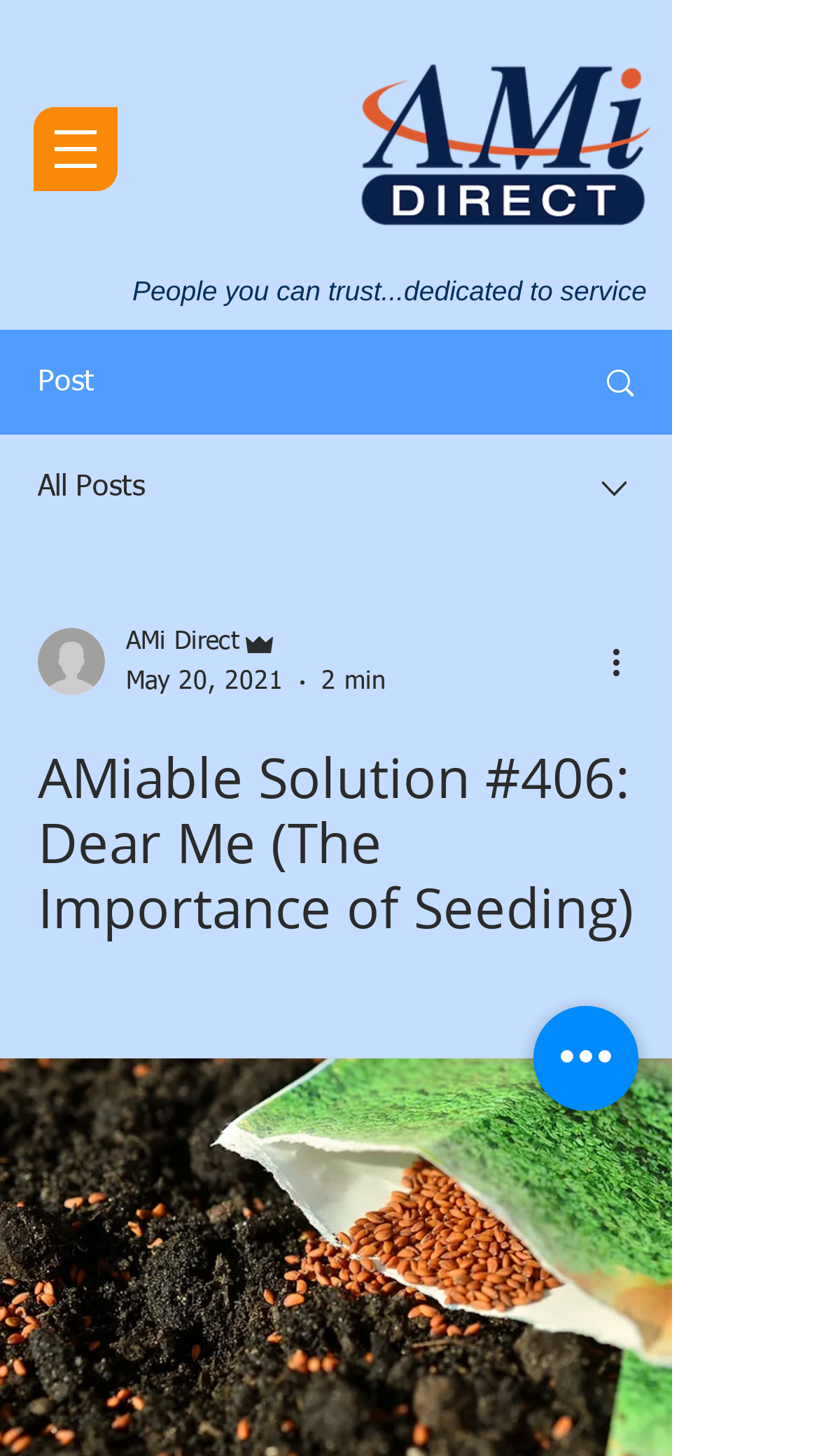Give a succinct answer to this question in a single word or phrase: 
What is the purpose of the combobox?

Select writer